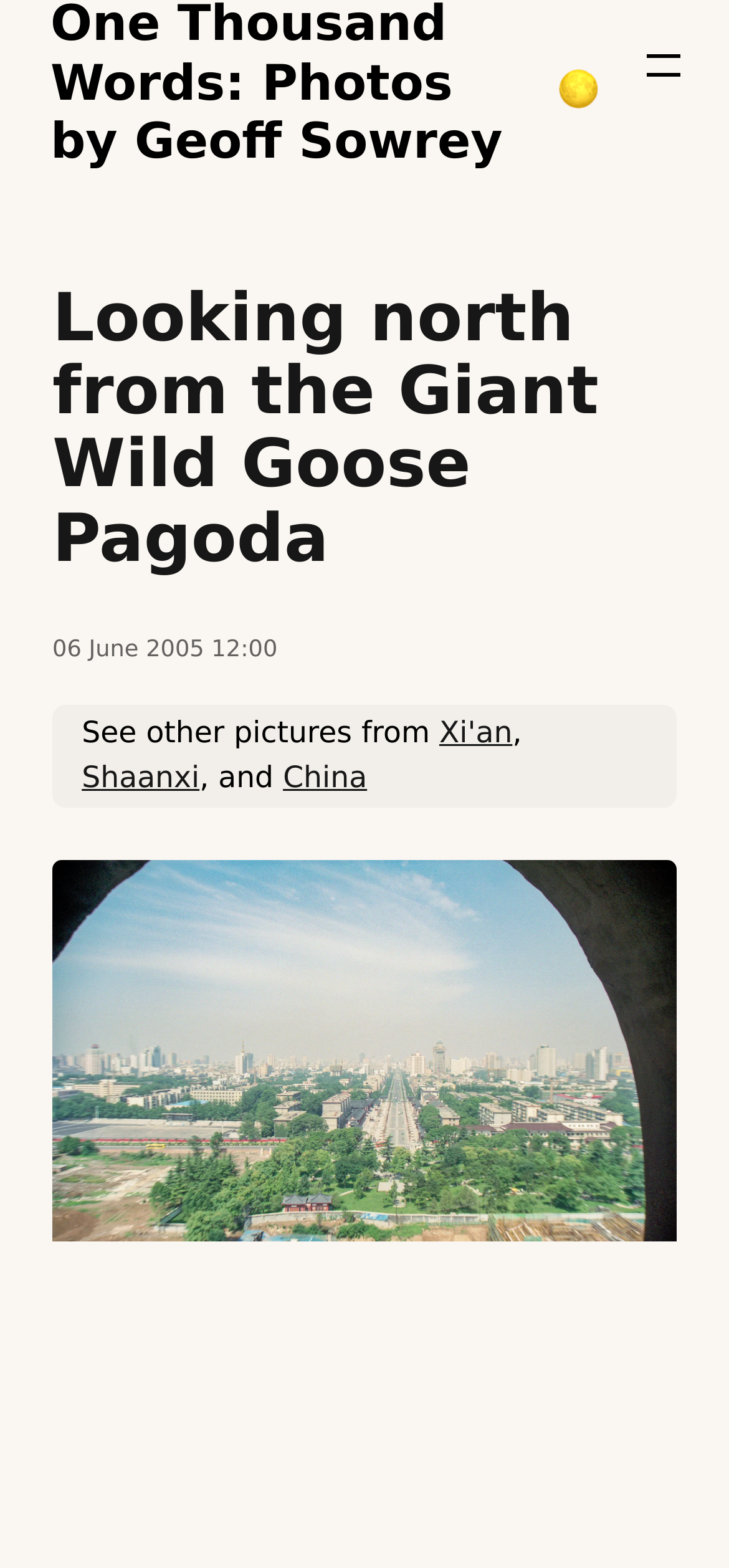Please give a concise answer to this question using a single word or phrase: 
What is the function of the 'Dark' button?

Unknown